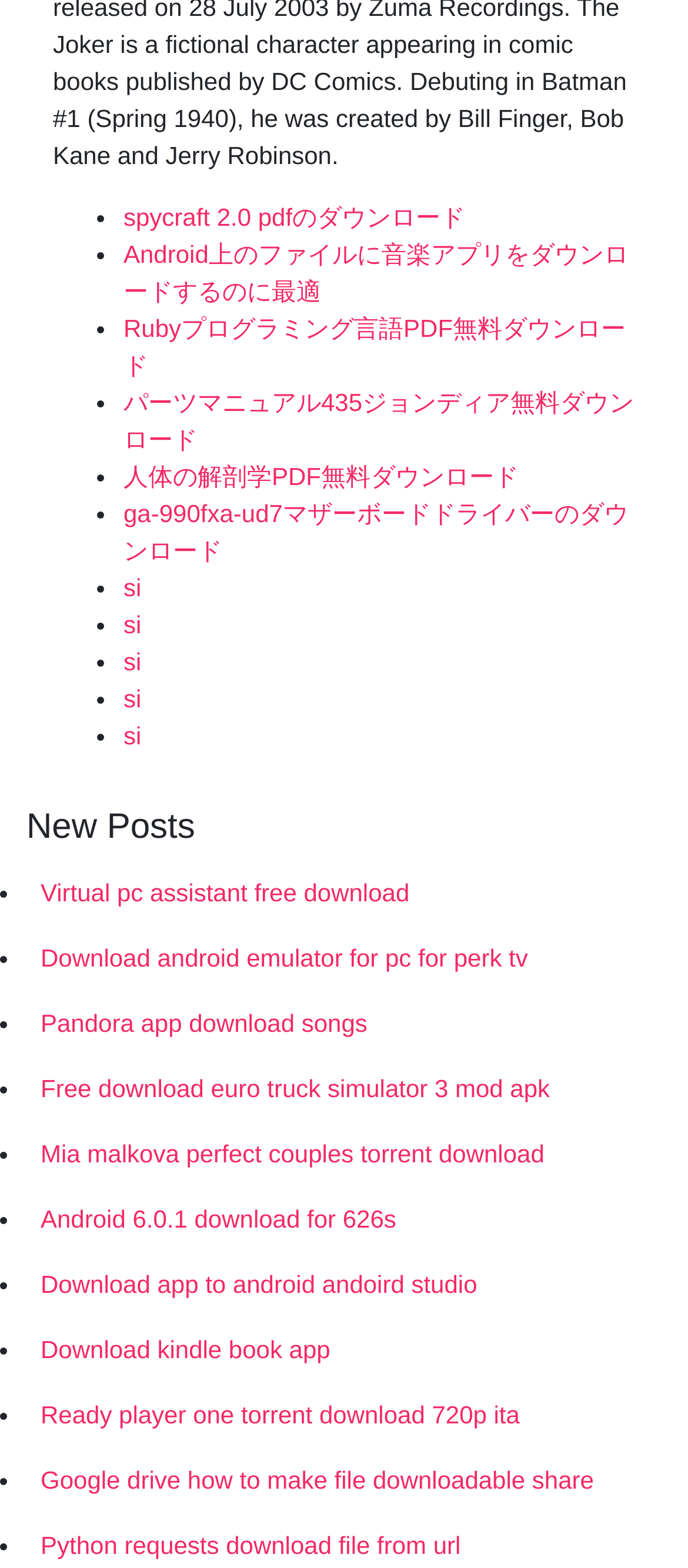Please locate the bounding box coordinates of the element that should be clicked to achieve the given instruction: "Close overlay".

None